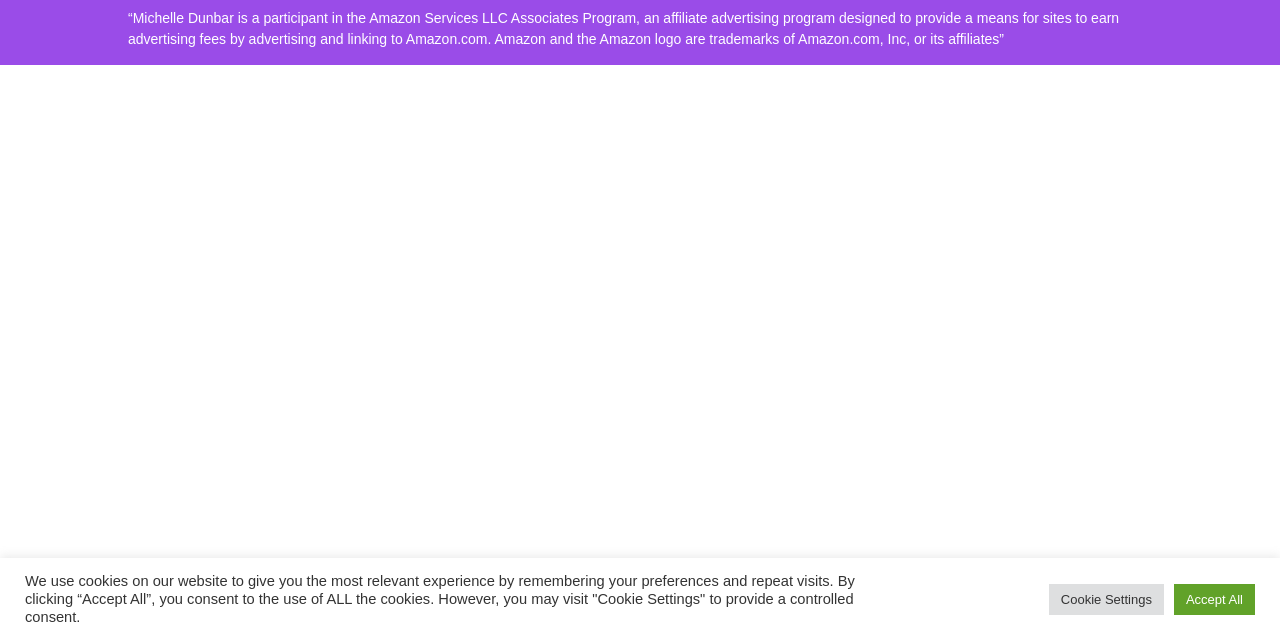Given the element description: "Company jobs", predict the bounding box coordinates of the UI element it refers to, using four float numbers between 0 and 1, i.e., [left, top, right, bottom].

None